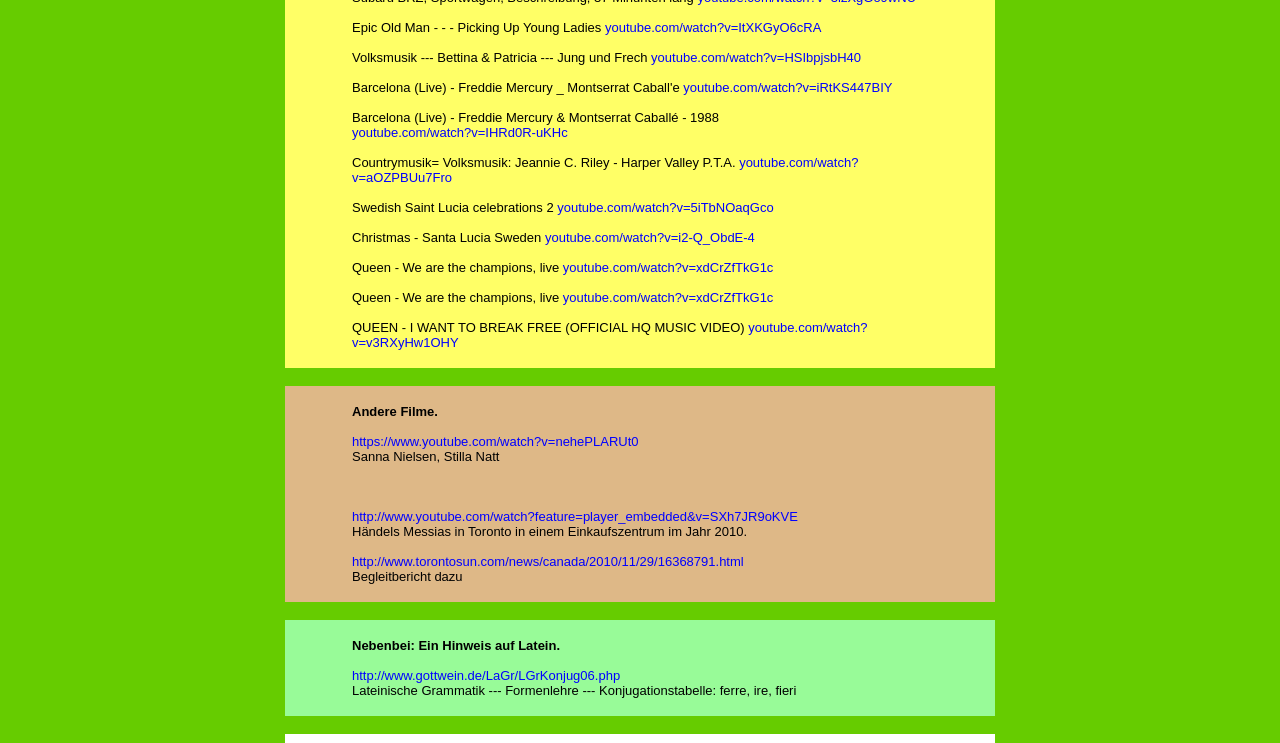Are the links on this webpage only from YouTube? Please answer the question using a single word or phrase based on the image.

No